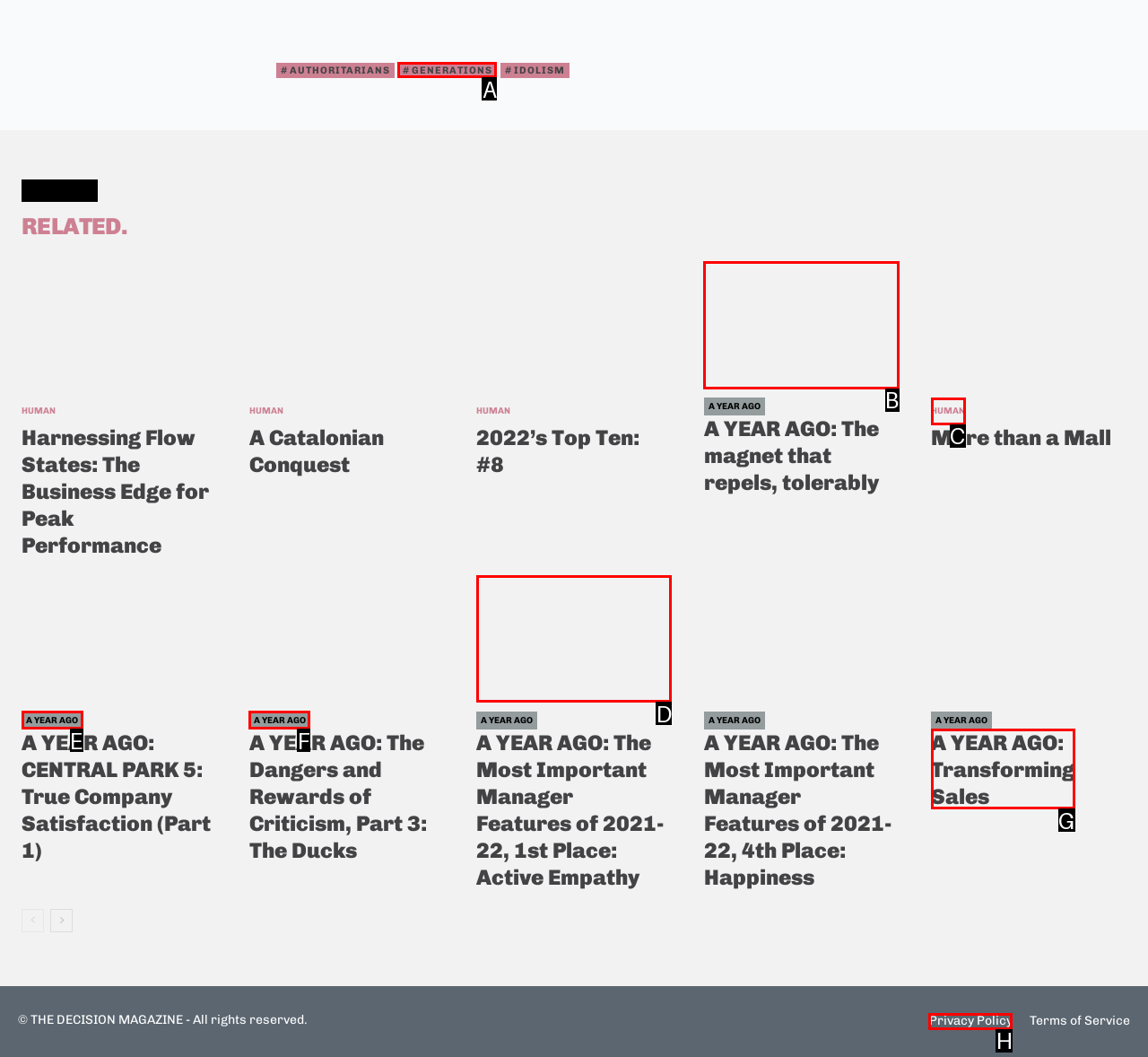Which option is described as follows: name="field14" placeholder="Email"
Answer with the letter of the matching option directly.

None